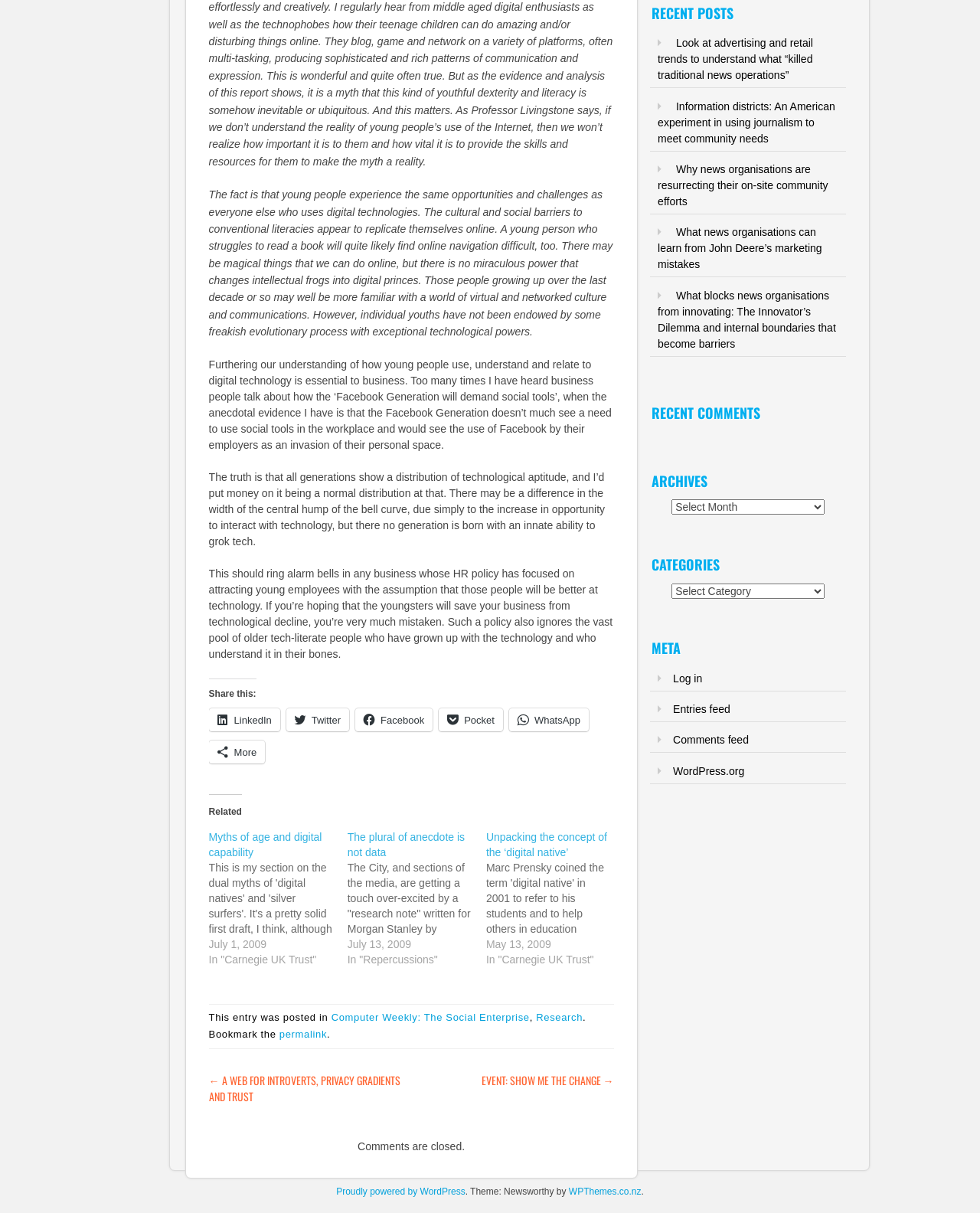Given the description "WPThemes.co.nz", provide the bounding box coordinates of the corresponding UI element.

[0.58, 0.978, 0.654, 0.987]